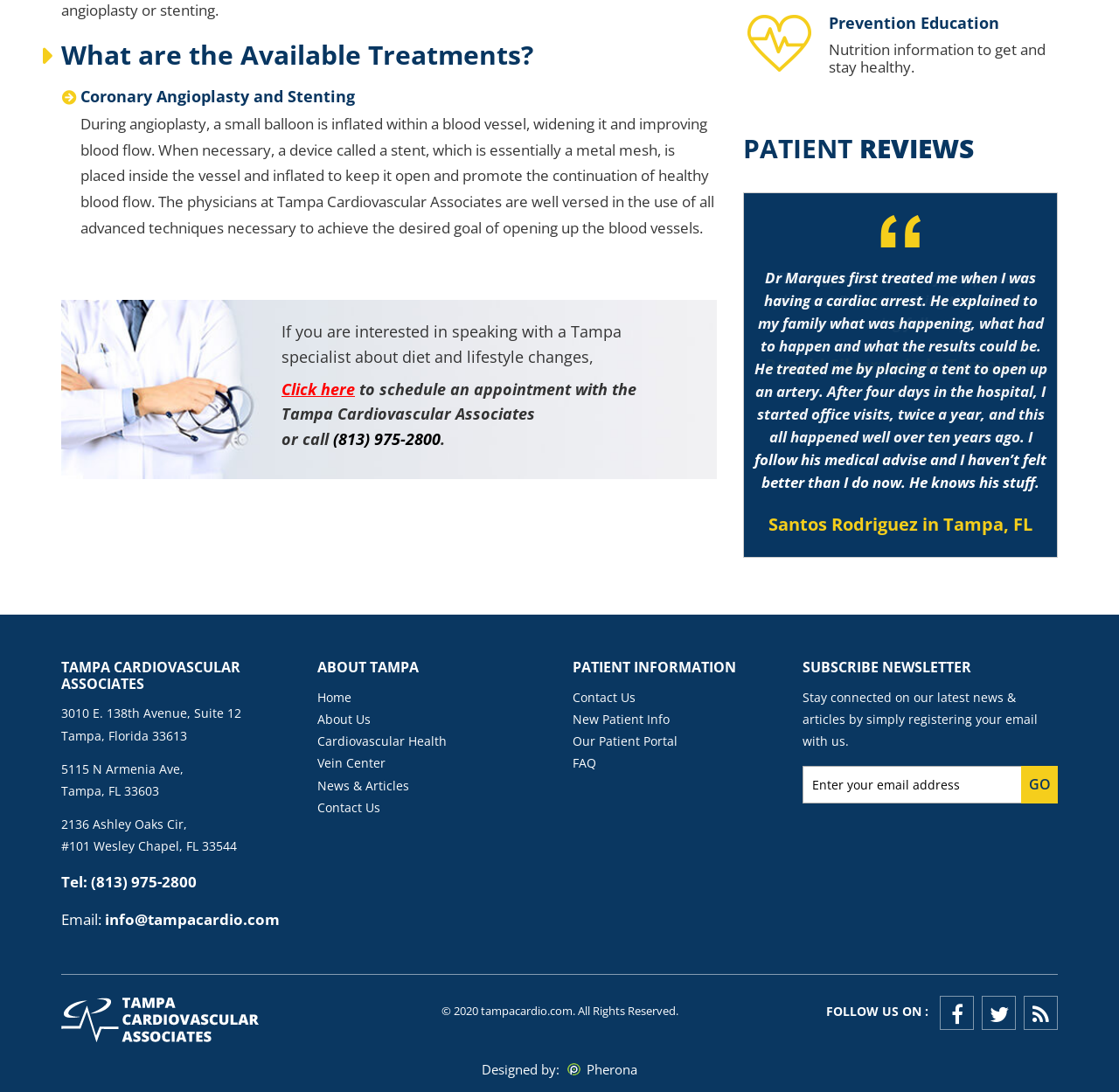Examine the screenshot and answer the question in as much detail as possible: What is the topic of the text under the 'Coronary Angioplasty and Stenting' heading?

I inferred the topic of the text by reading the static text 'During angioplasty, a small balloon is inflated within a blood vessel, widening it and improving blood flow...' located below the heading 'Coronary Angioplasty and Stenting', which suggests that the text is describing the angioplasty procedure.